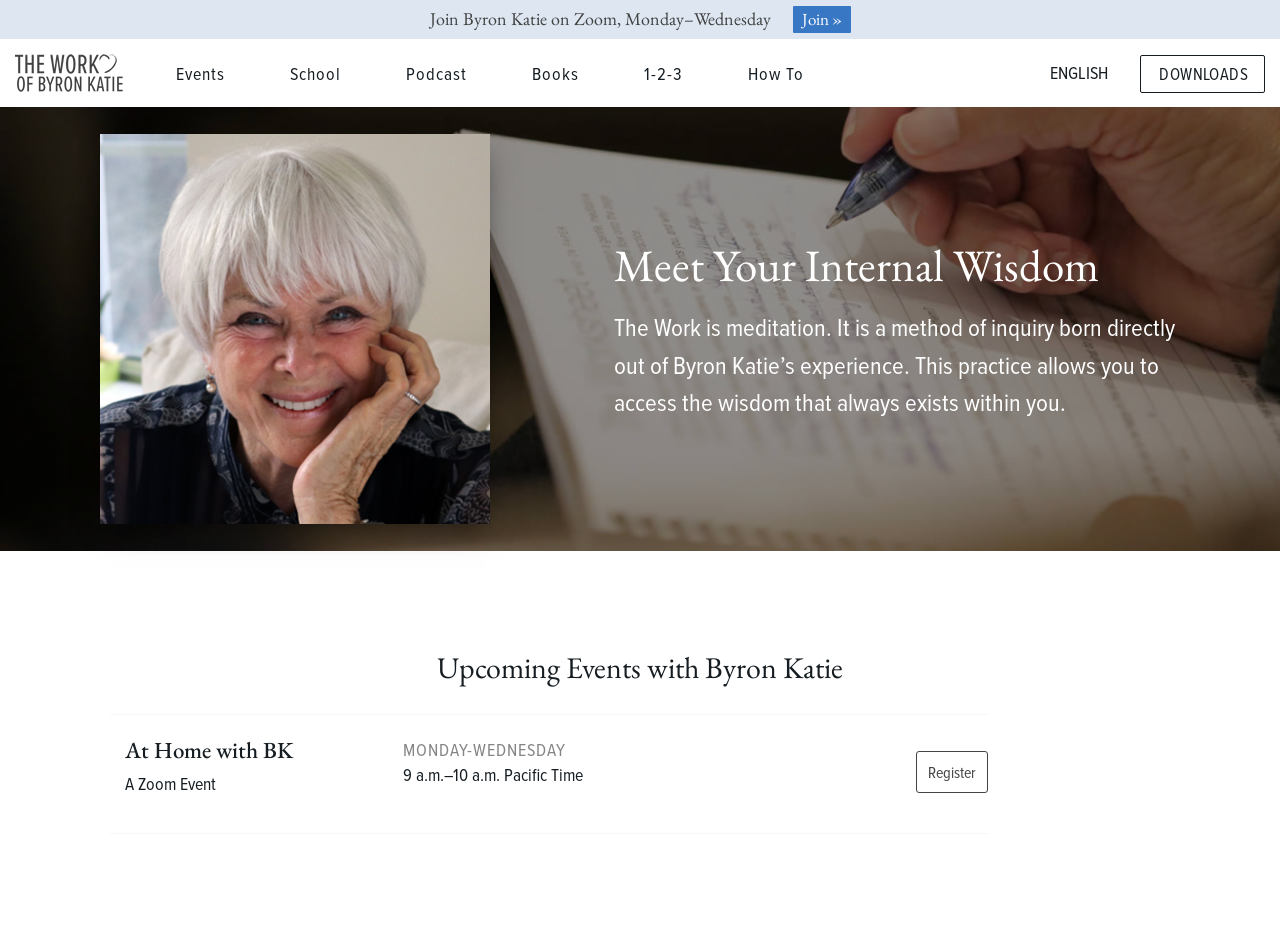Can you identify and provide the main heading of the webpage?

Meet Your Internal Wisdom